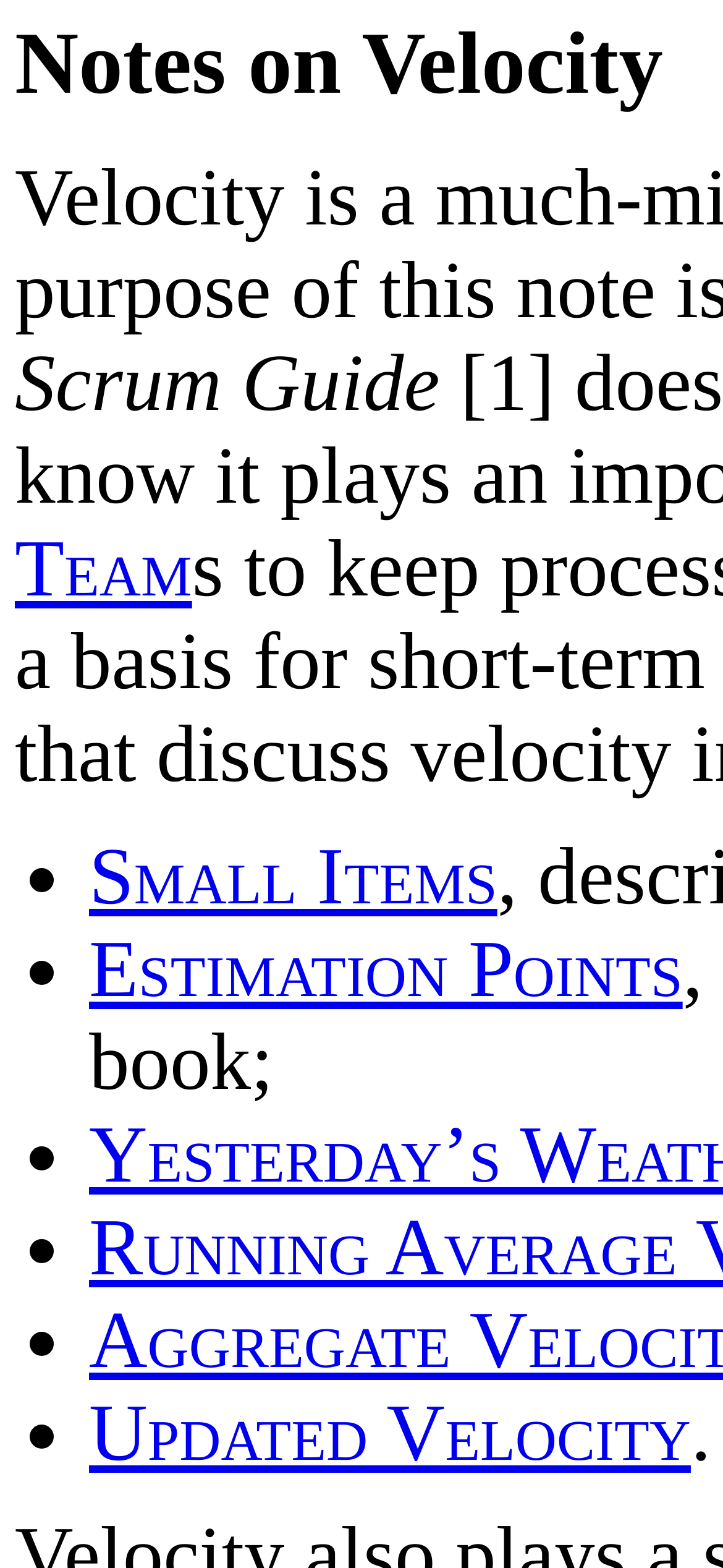What is the last item in the list?
Please provide a single word or phrase answer based on the image.

Updated Velocity